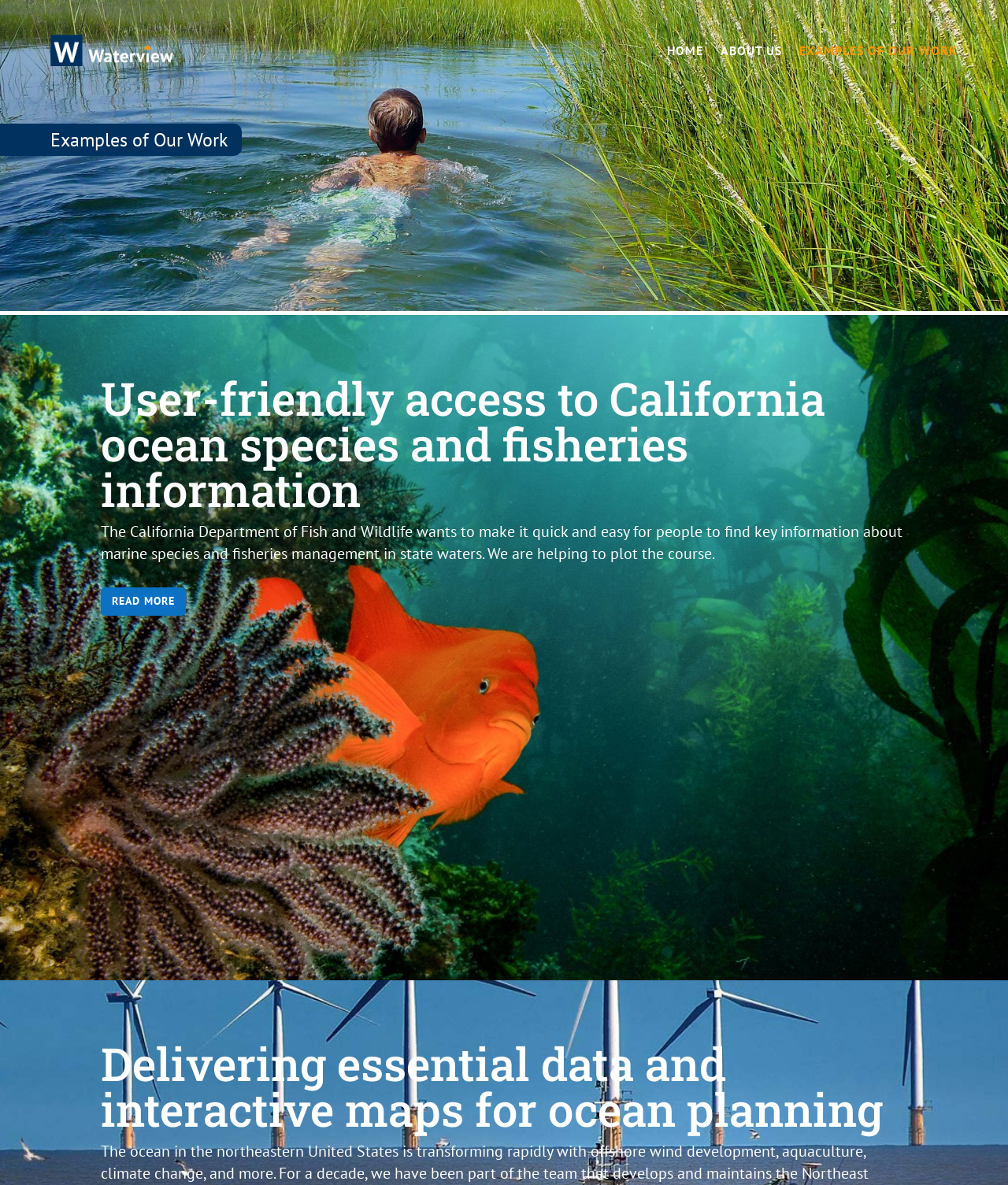How many links are in the top navigation bar?
Look at the screenshot and respond with one word or a short phrase.

3